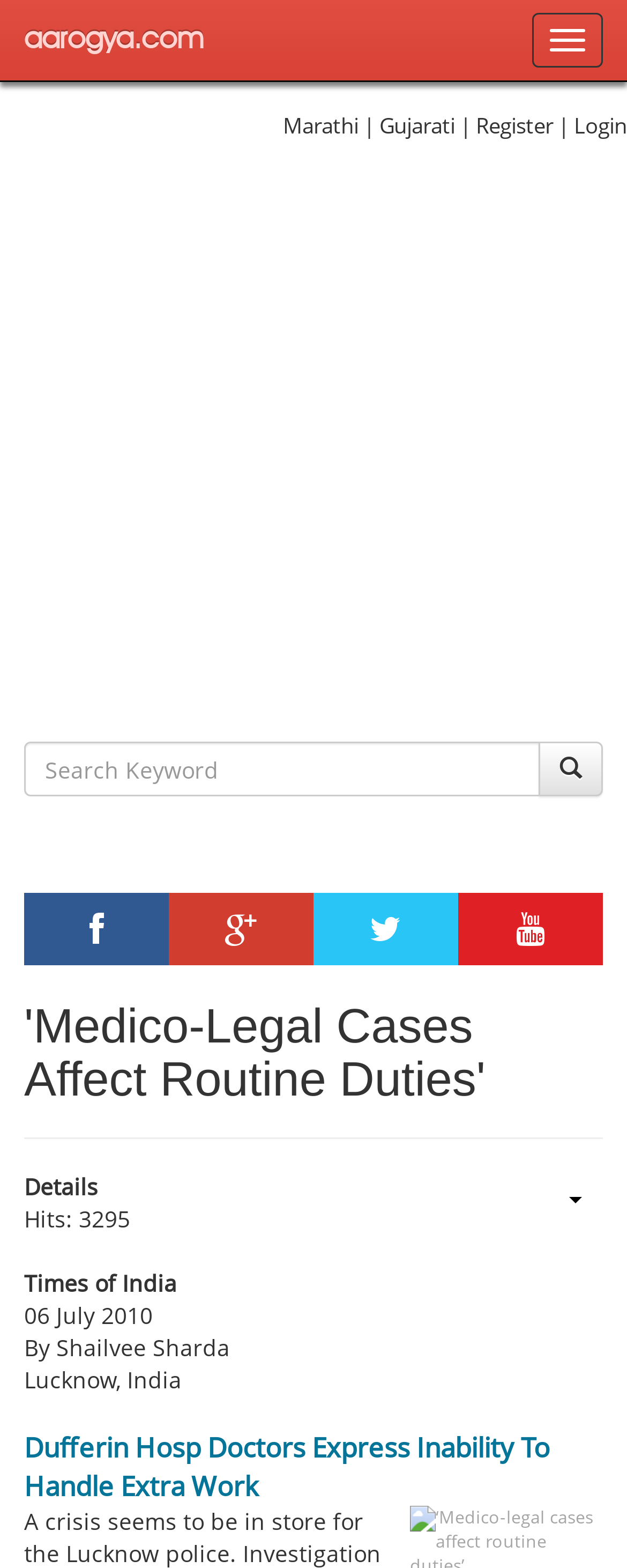Could you indicate the bounding box coordinates of the region to click in order to complete this instruction: "Visit aarogya.com homepage".

[0.0, 0.0, 0.364, 0.051]